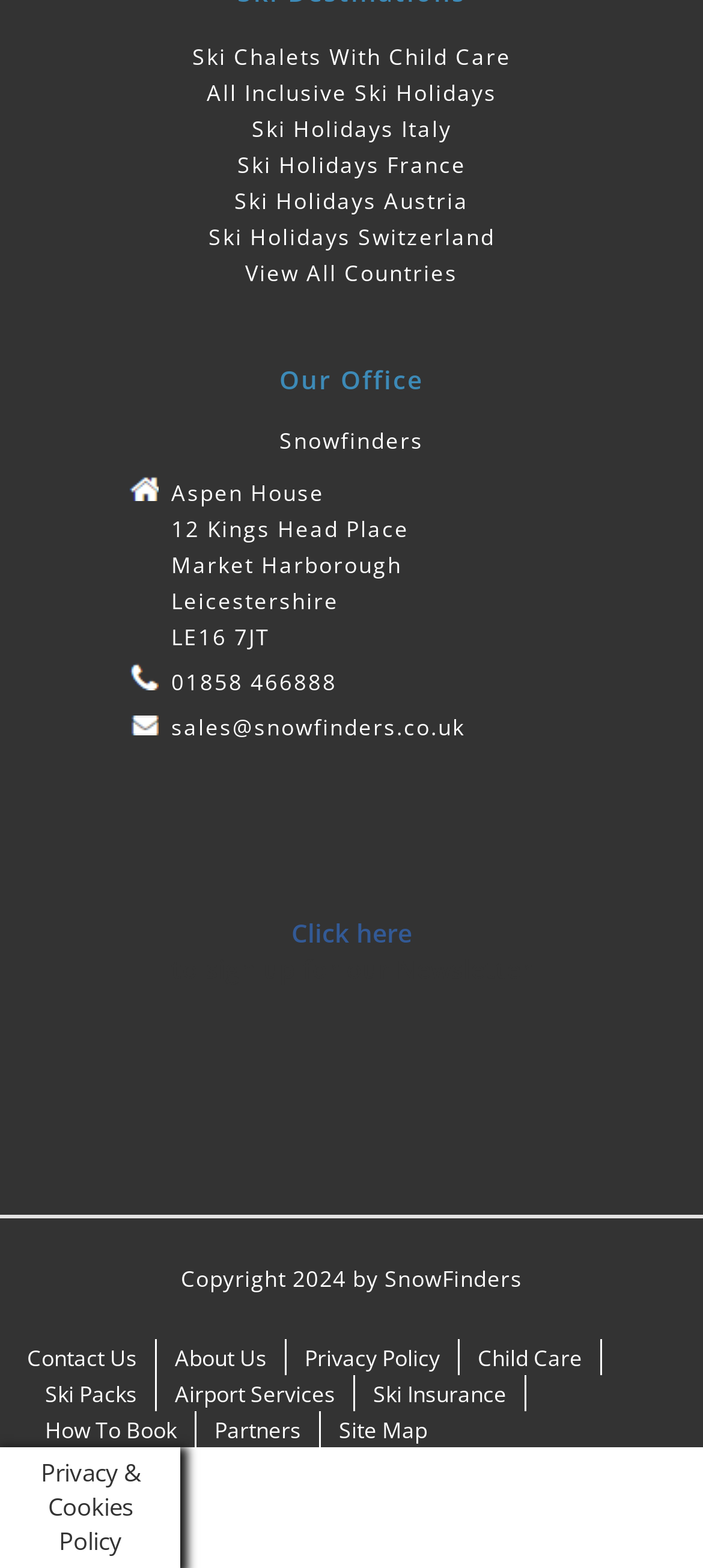Extract the bounding box coordinates for the described element: "Ski Chalets With Child Care". The coordinates should be represented as four float numbers between 0 and 1: [left, top, right, bottom].

[0.273, 0.026, 0.727, 0.046]